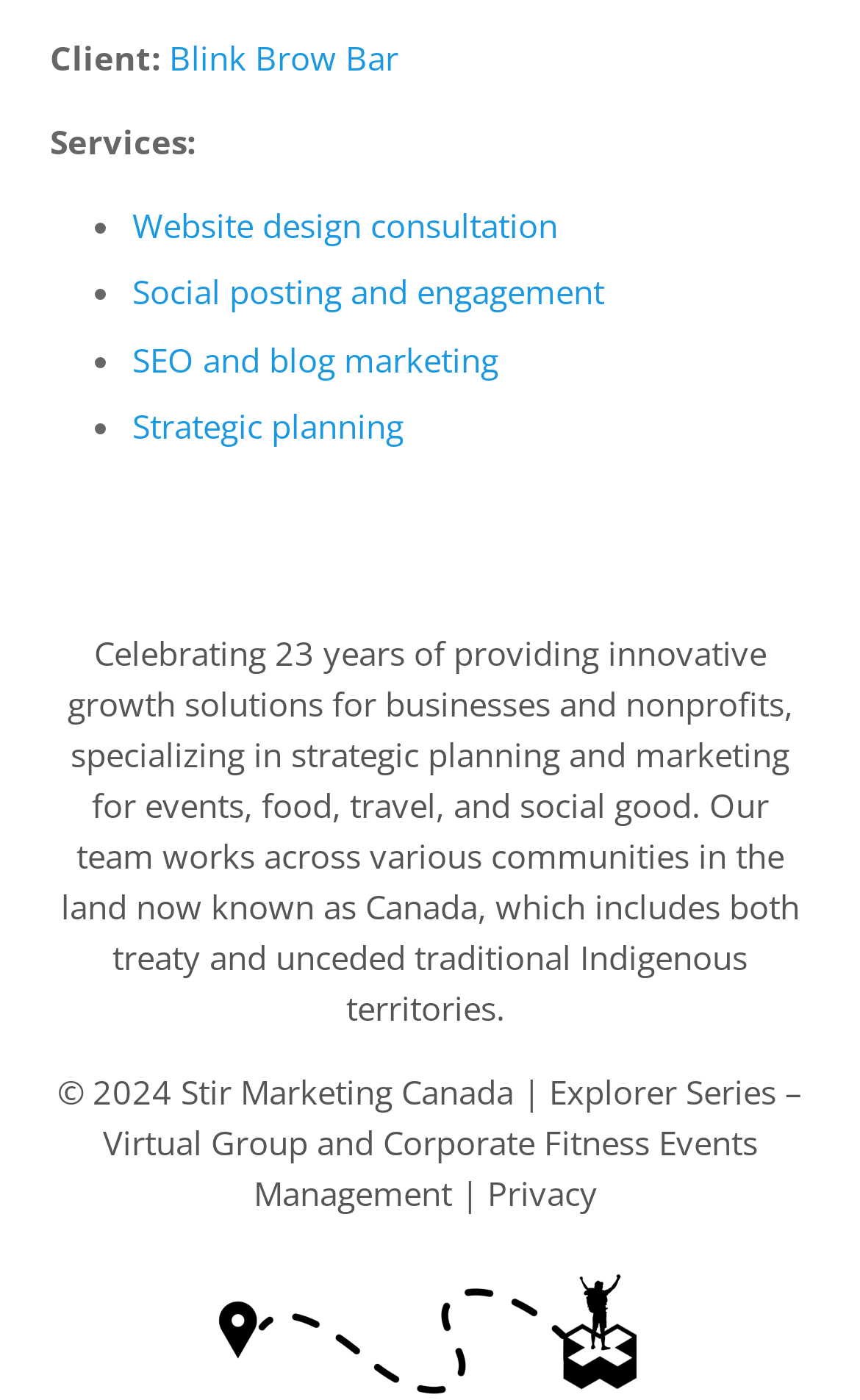What is the theme of the company's specialization?
Provide an in-depth and detailed explanation in response to the question.

The company's specialization theme can be found in the paragraph of text that describes the company's services, which mentions that they specialize in 'strategic planning and marketing for events, food, travel, and social good'.